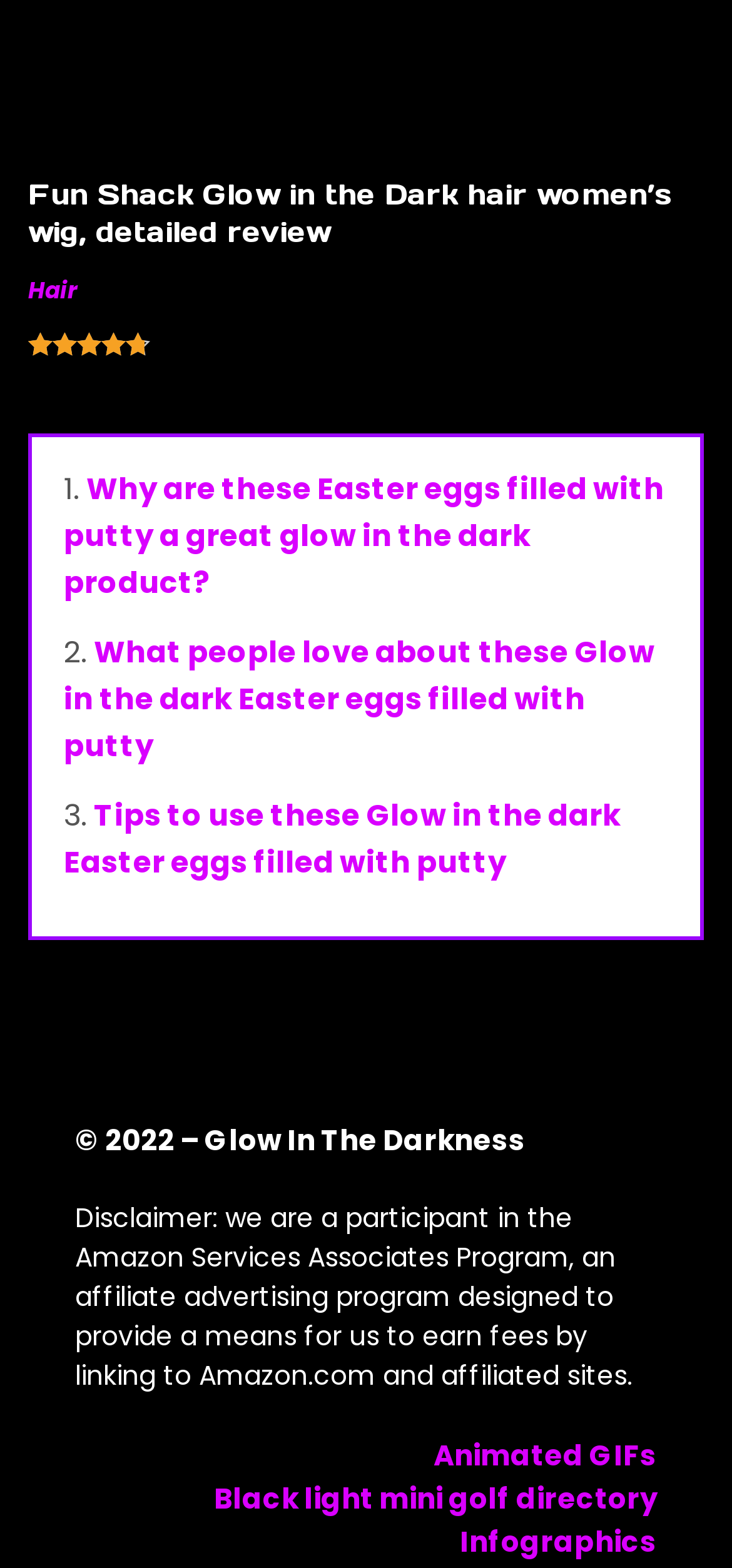Find and provide the bounding box coordinates for the UI element described here: "Animated GIFs". The coordinates should be given as four float numbers between 0 and 1: [left, top, right, bottom].

[0.592, 0.916, 0.897, 0.941]